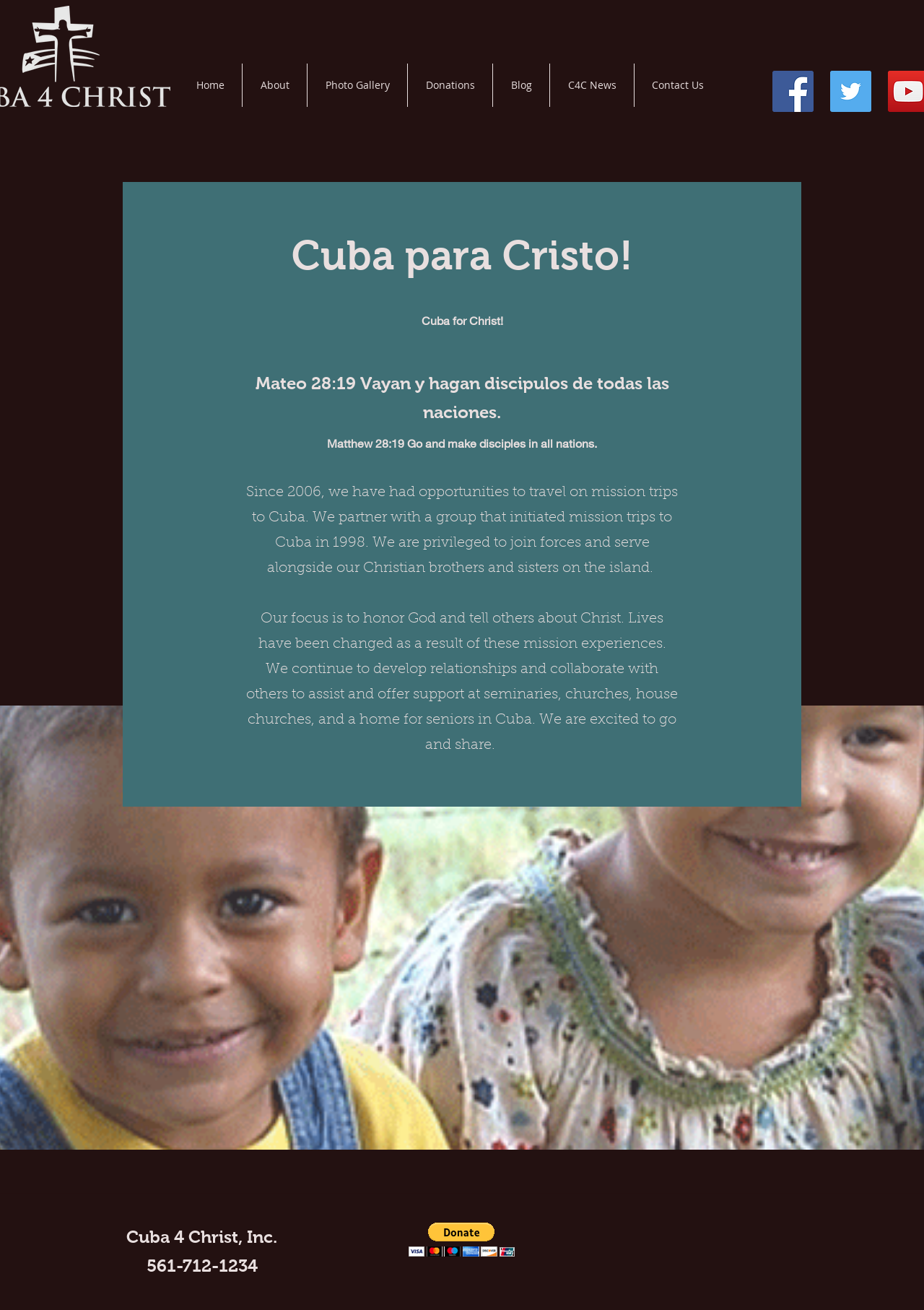Please answer the following question using a single word or phrase: 
How many social media links are present?

2